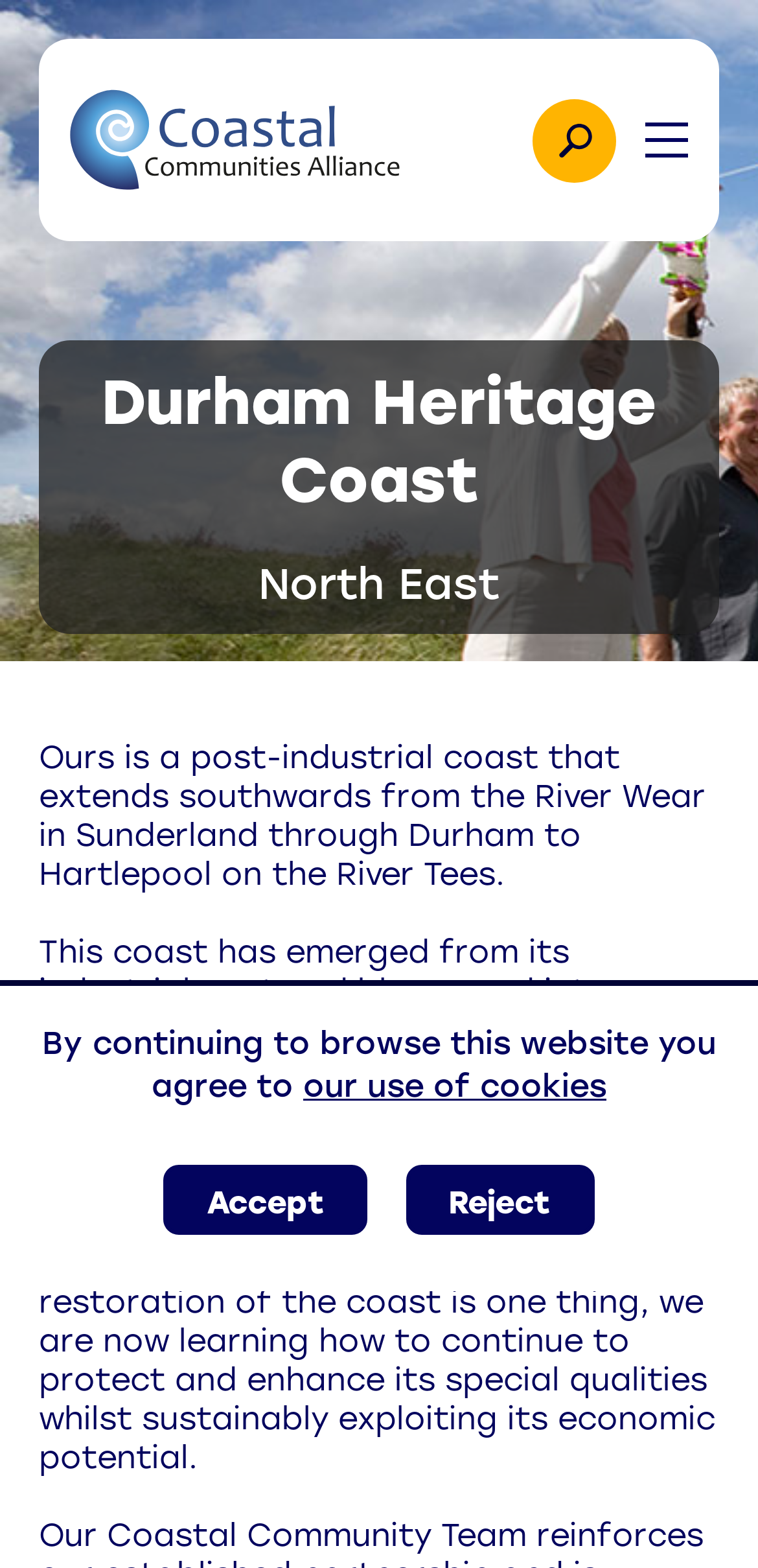Answer briefly with one word or phrase:
What is the region of the coast?

North East